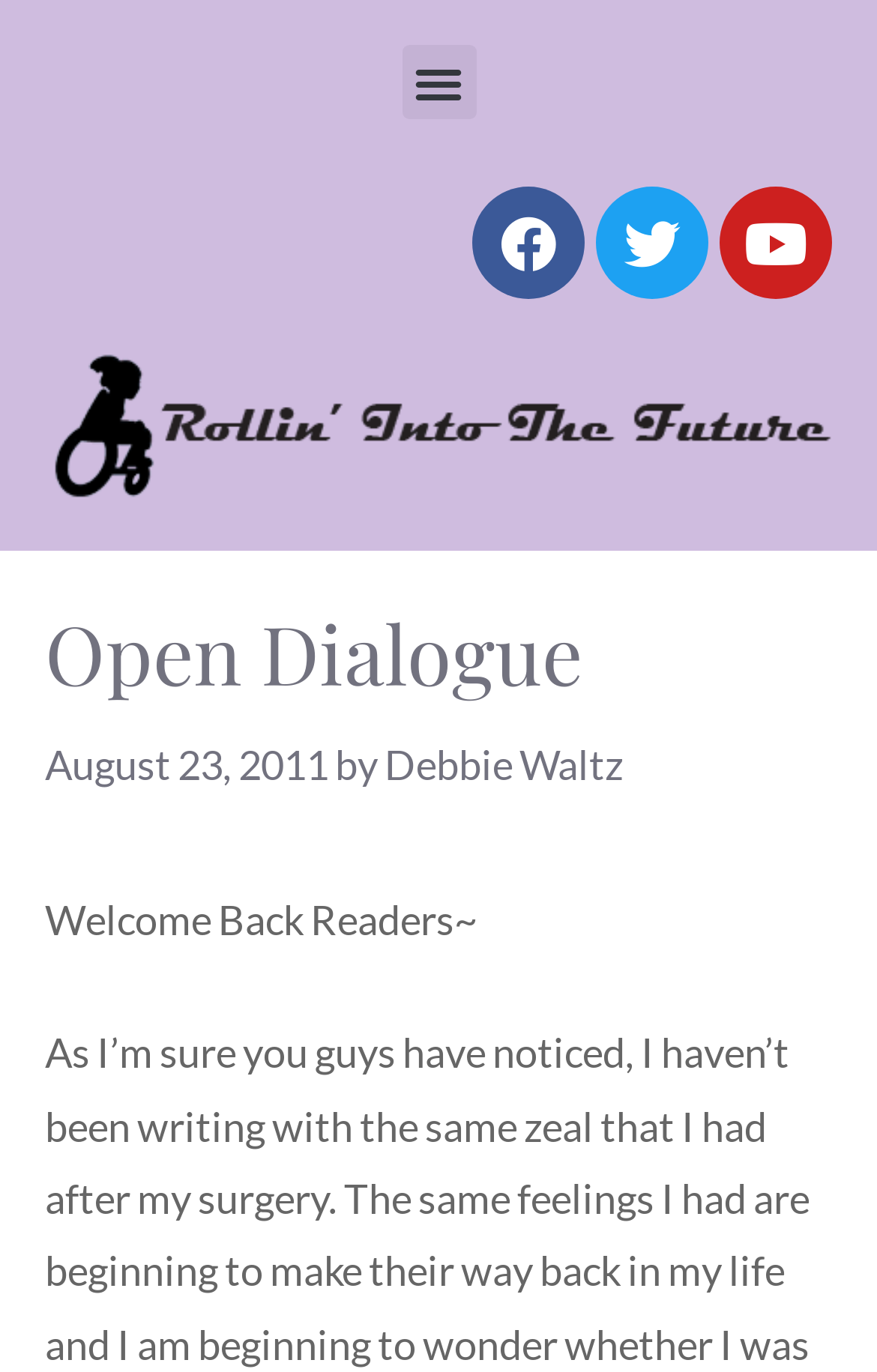Using the details from the image, please elaborate on the following question: How many social media links are there?

I counted the number of link elements with social media icons, which are 'Facebook', 'Twitter', and 'Youtube', and found that there are three social media links.